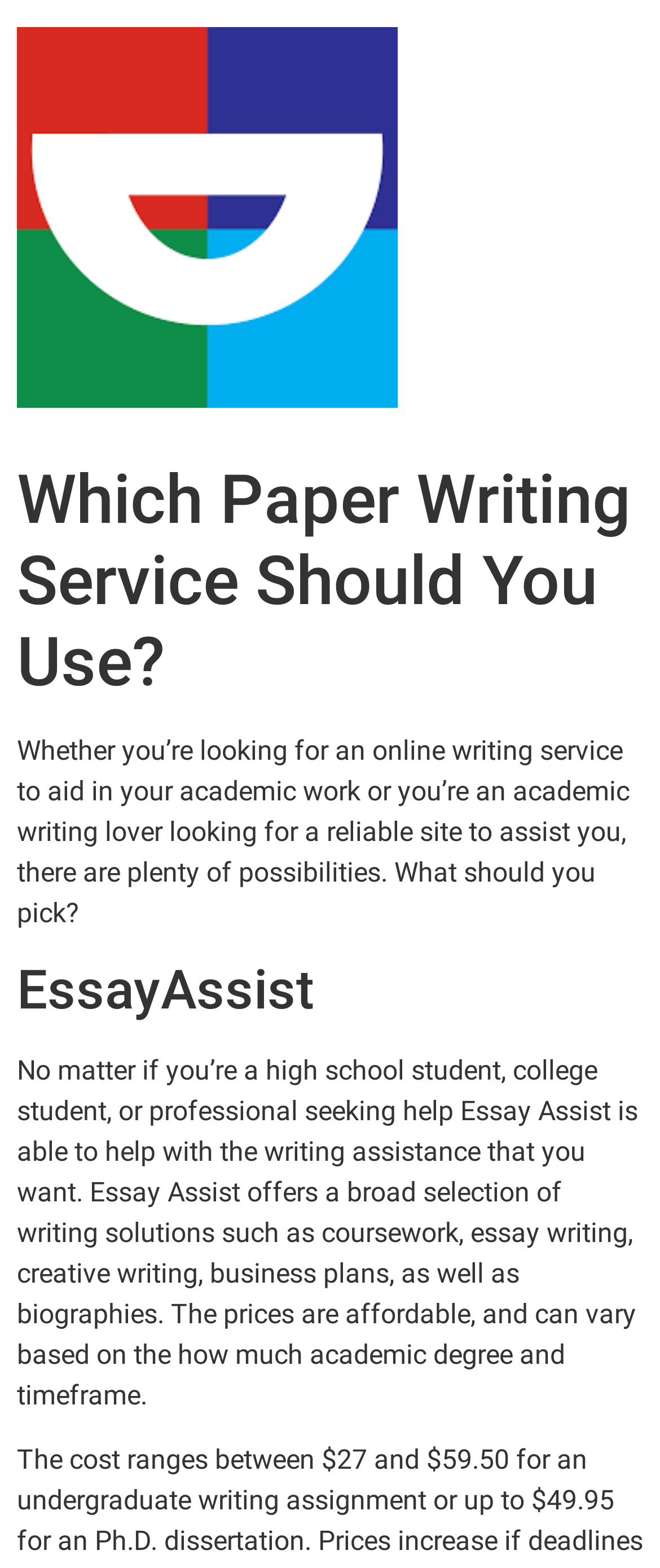Identify the bounding box coordinates for the UI element described as: "alt="São Paulo"". The coordinates should be provided as four floats between 0 and 1: [left, top, right, bottom].

[0.026, 0.017, 0.603, 0.268]